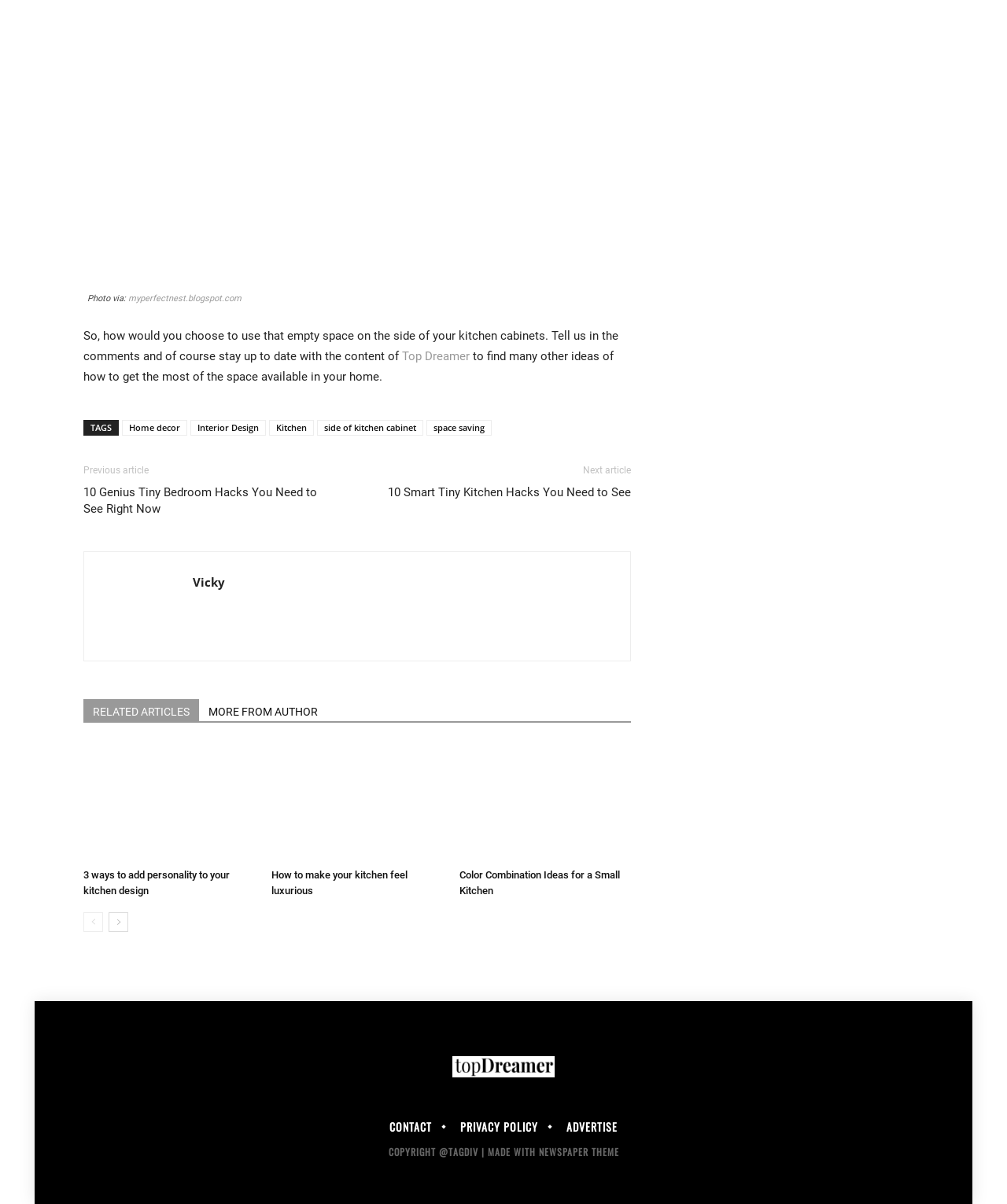Can you provide the bounding box coordinates for the element that should be clicked to implement the instruction: "Browse the '3 ways to add personality to your kitchen design' article"?

[0.083, 0.618, 0.253, 0.716]